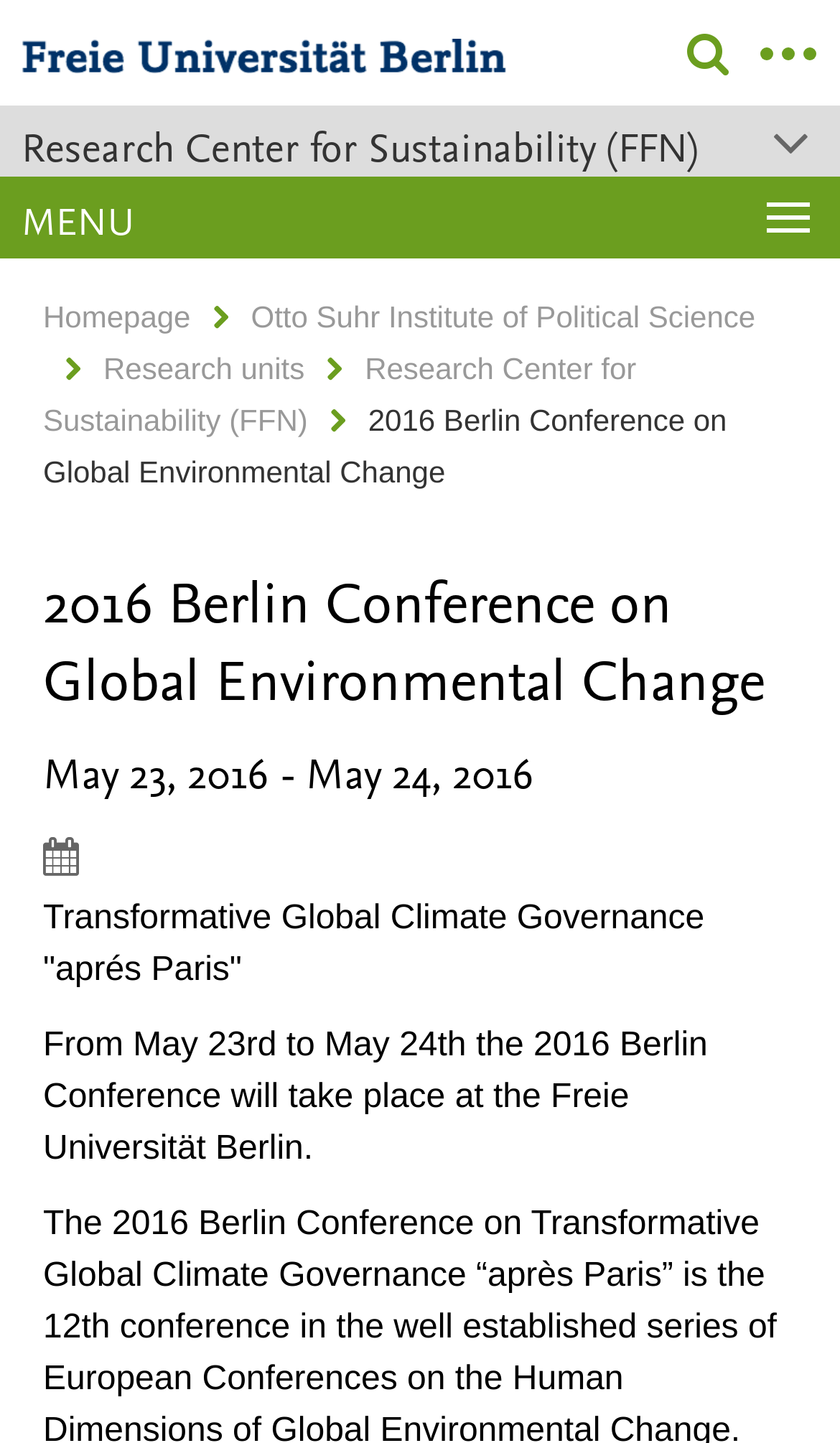What is the theme of the 2016 Berlin Conference?
Using the information from the image, give a concise answer in one word or a short phrase.

Transformative Global Climate Governance 'aprés Paris'